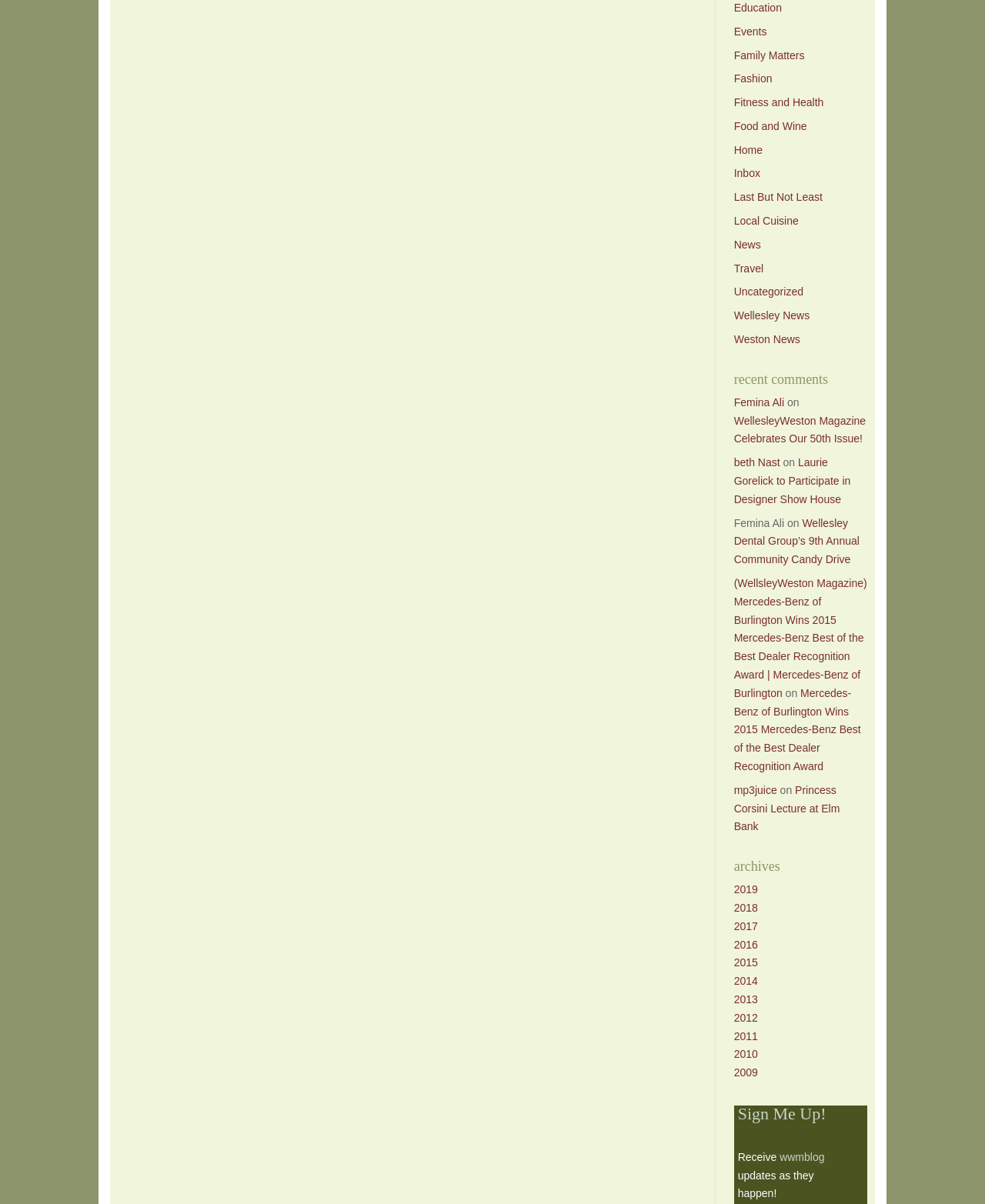Locate the bounding box coordinates of the element that needs to be clicked to carry out the instruction: "View recent comments". The coordinates should be given as four float numbers ranging from 0 to 1, i.e., [left, top, right, bottom].

[0.745, 0.29, 0.88, 0.308]